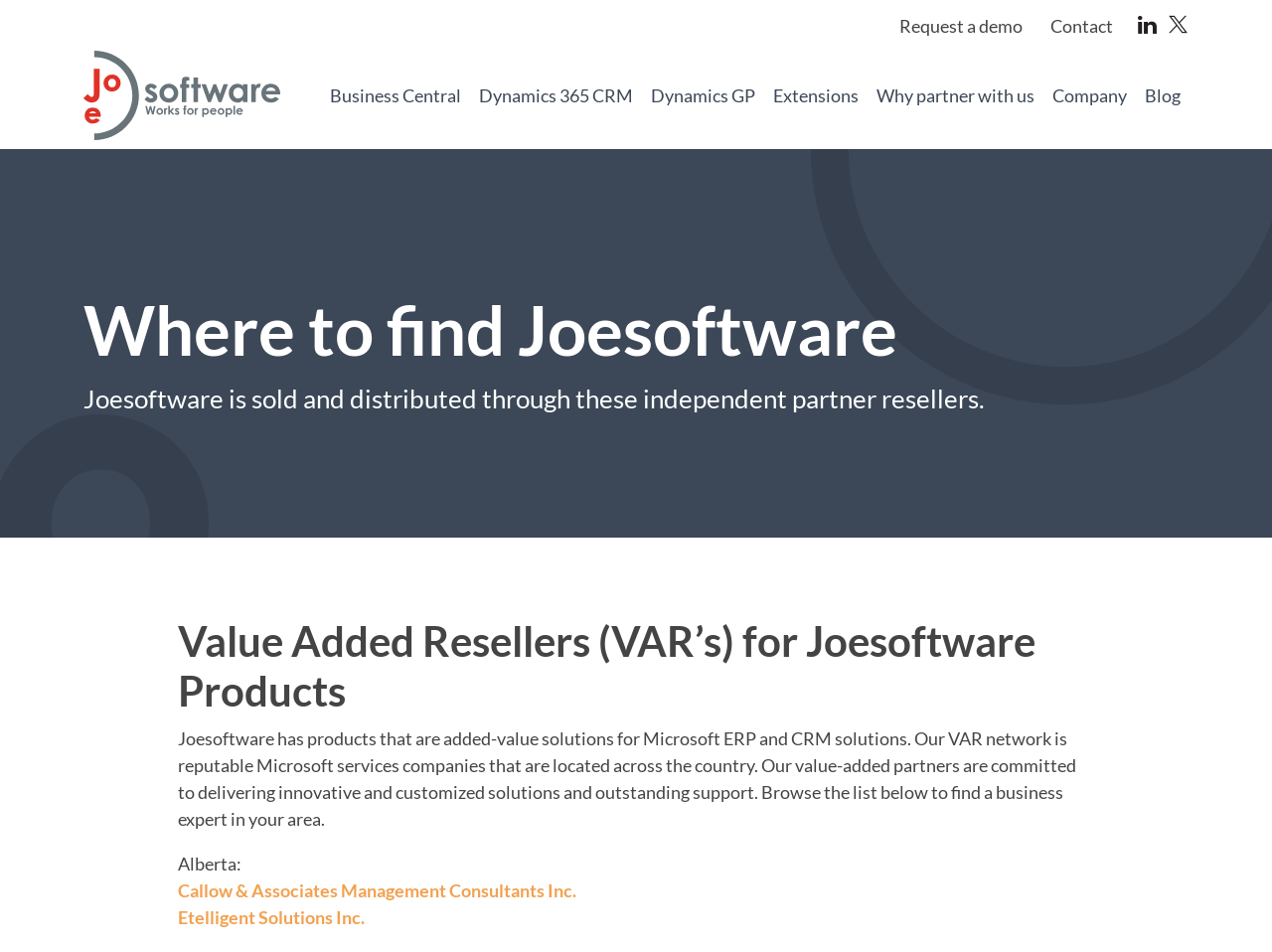Use a single word or phrase to answer this question: 
How many social media links are present?

2